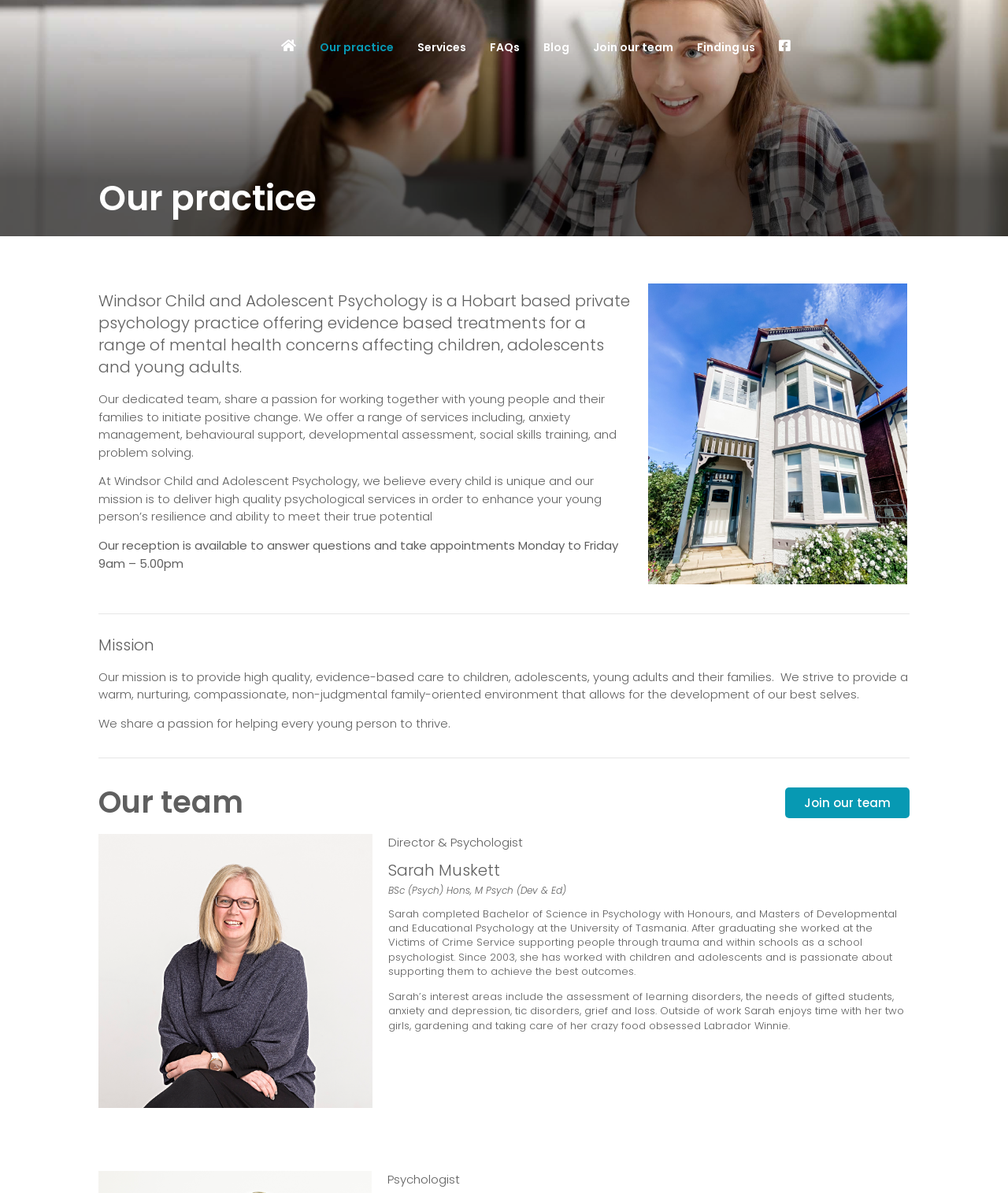Could you find the bounding box coordinates of the clickable area to complete this instruction: "Click the Home link"?

[0.279, 0.024, 0.294, 0.055]